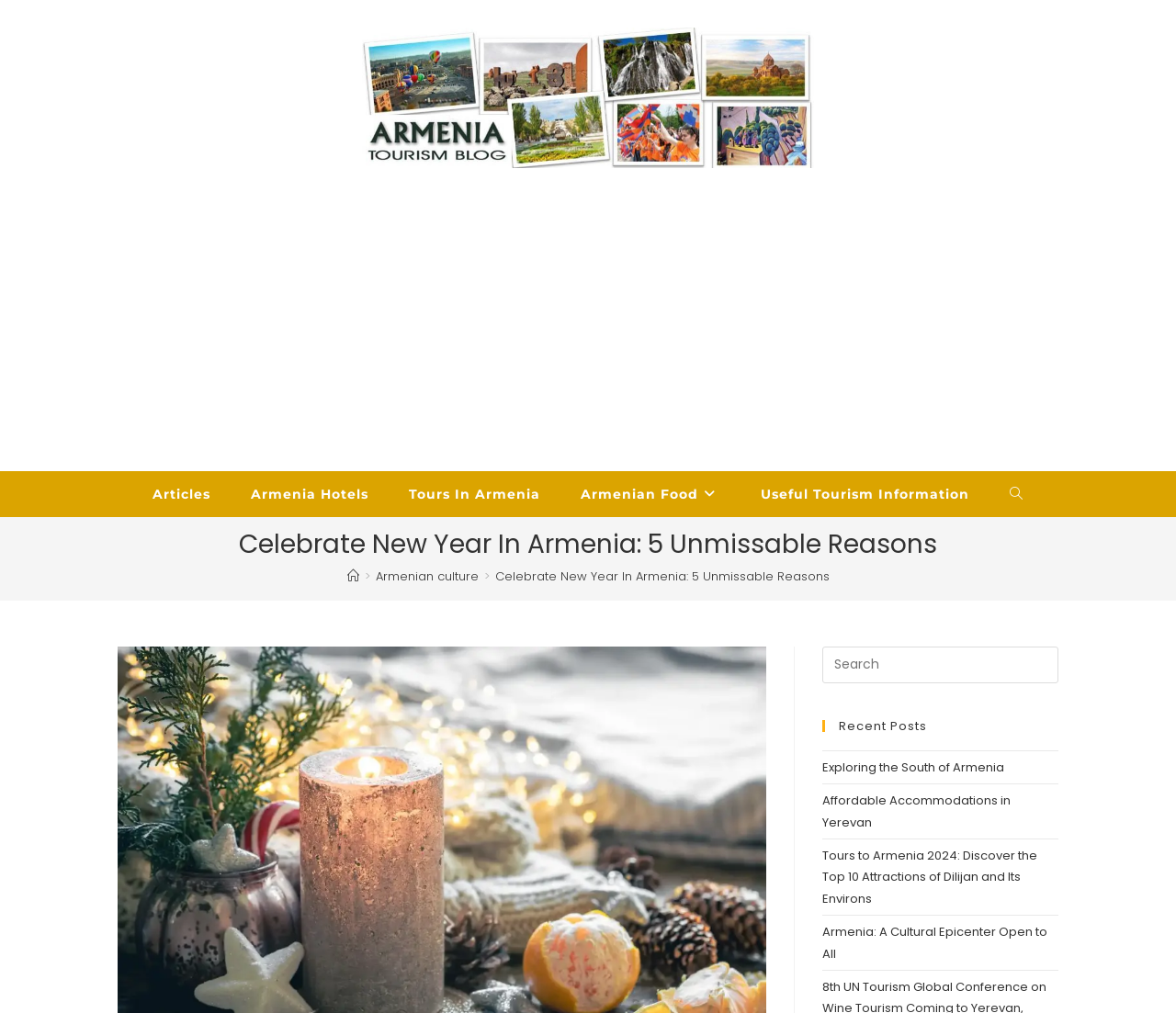What are the categories of articles on this website? From the image, respond with a single word or brief phrase.

Articles, Armenia Hotels, Tours In Armenia, Armenian Food, Useful Tourism Information